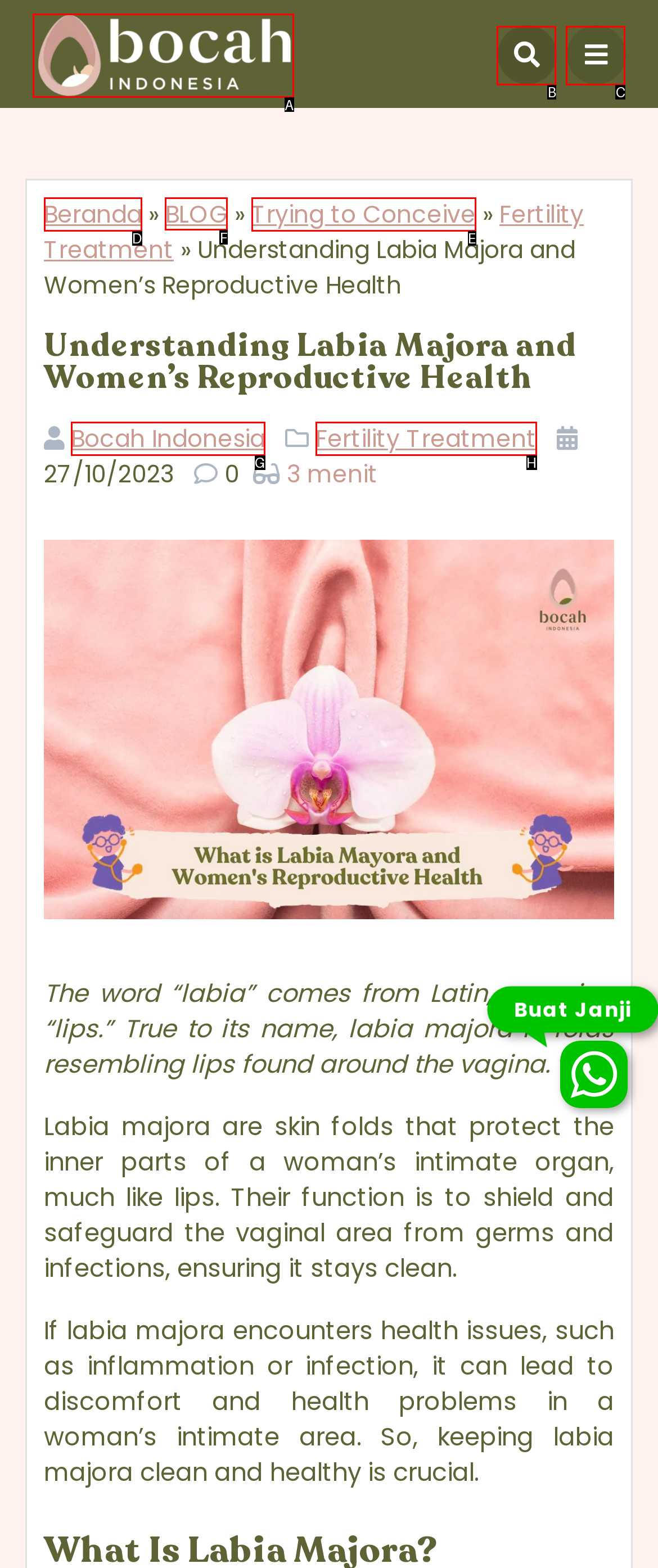Identify the correct UI element to click to achieve the task: Read the blog.
Answer with the letter of the appropriate option from the choices given.

F